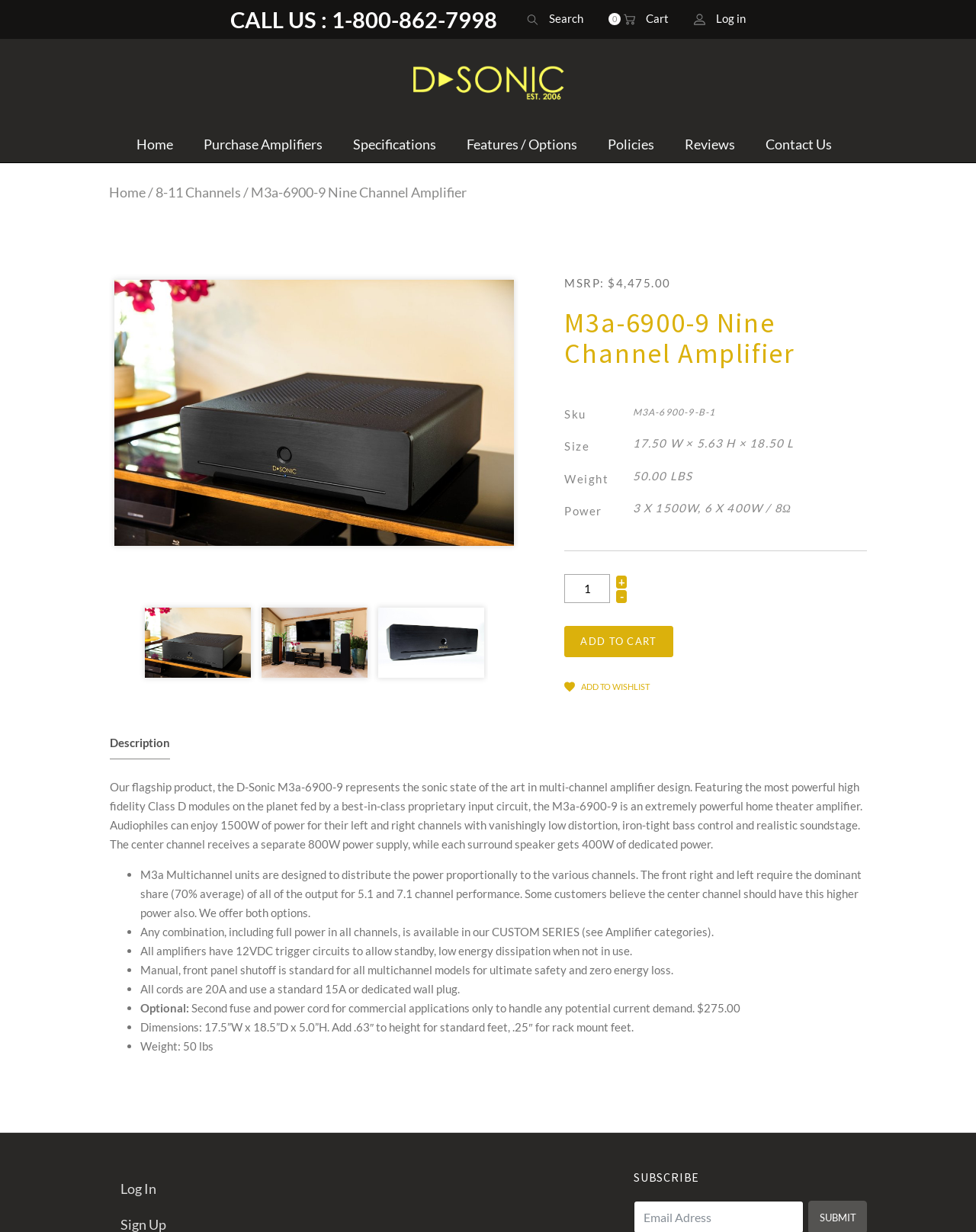Locate the bounding box coordinates of the clickable region necessary to complete the following instruction: "Search for products". Provide the coordinates in the format of four float numbers between 0 and 1, i.e., [left, top, right, bottom].

[0.562, 0.009, 0.598, 0.02]